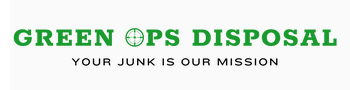Provide a brief response in the form of a single word or phrase:
What type of business is Green Ops Disposal?

Veteran-owned